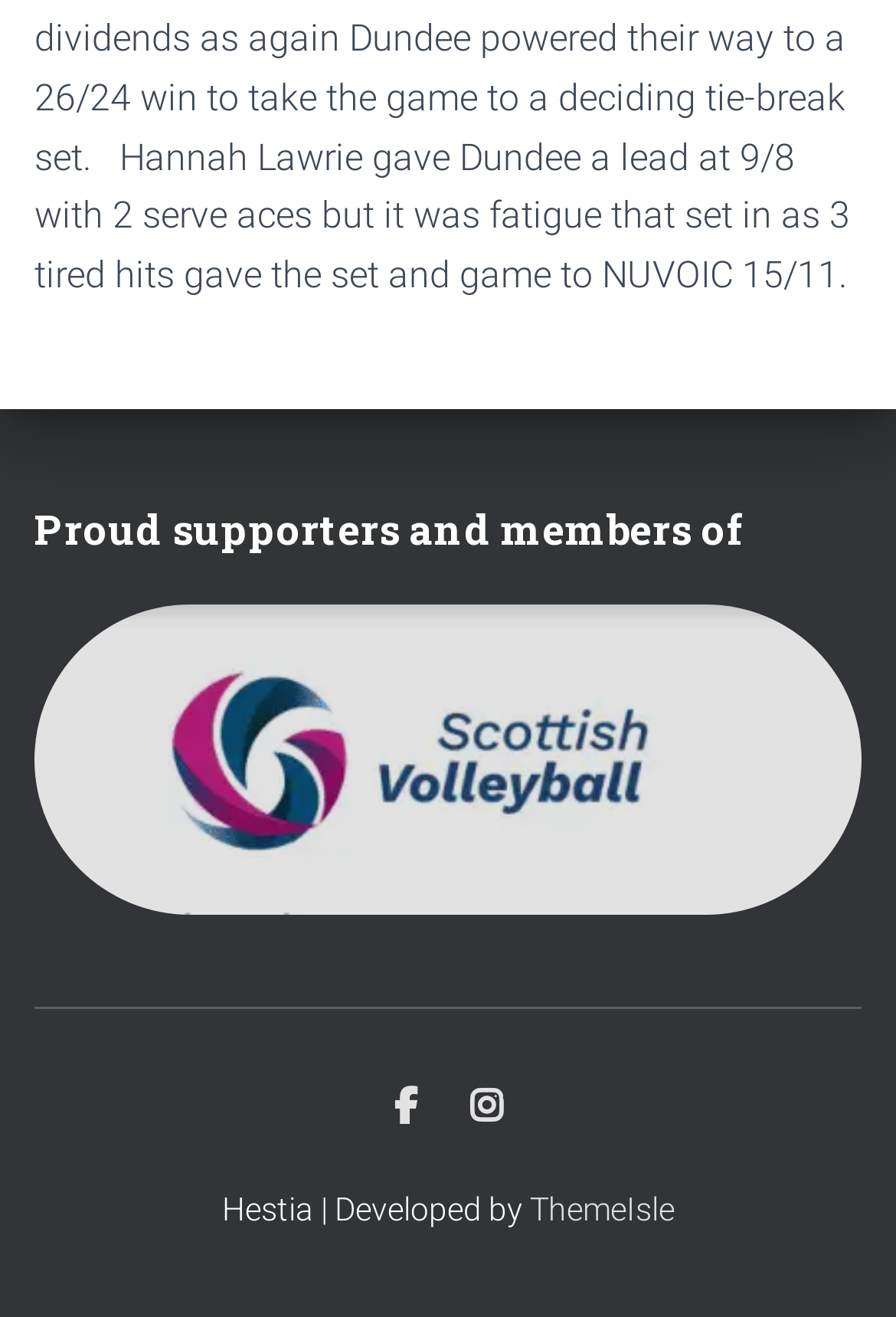Analyze the image and provide a detailed answer to the question: How many social media links are there?

There are two social media links at the bottom of the webpage, one for Facebook and one for Instagram, which can be identified by their respective icons and text.